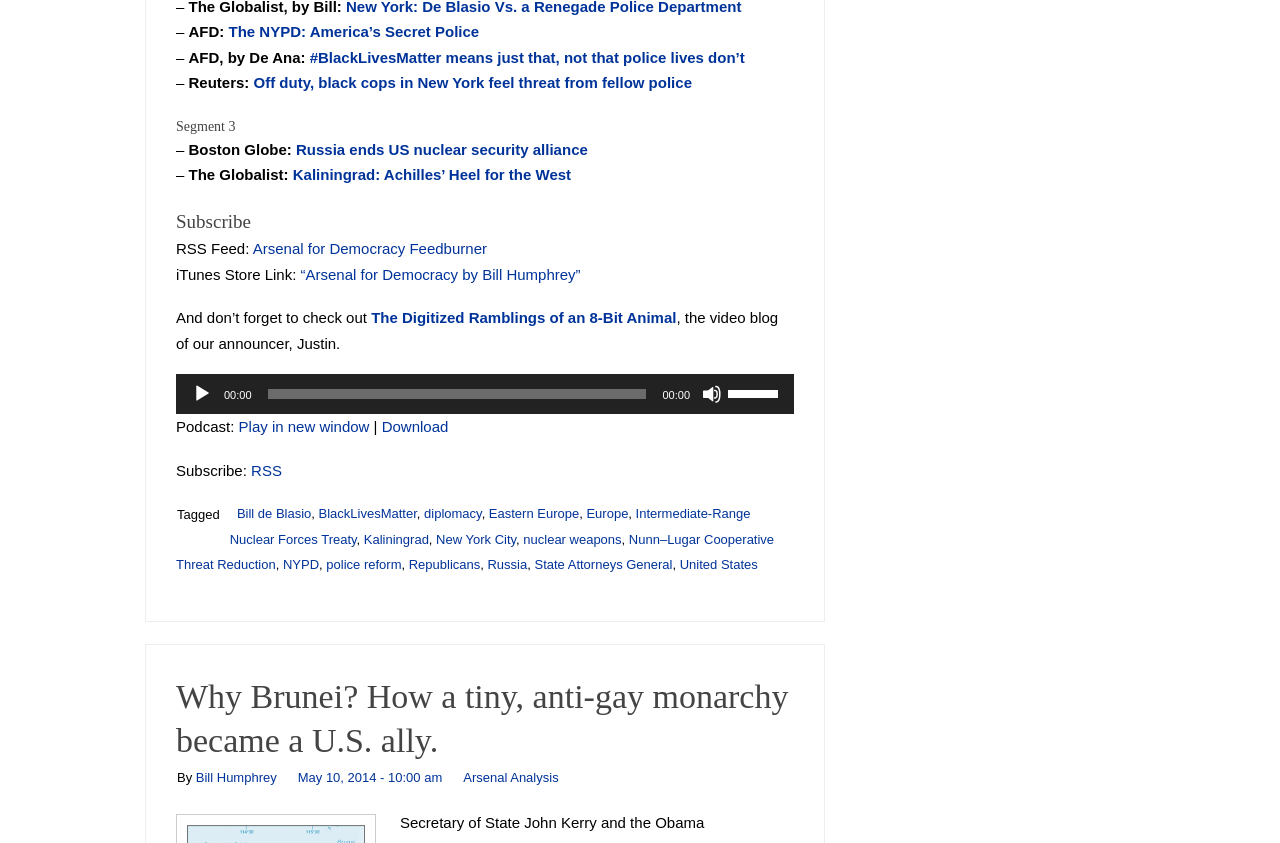Given the description of a UI element: "Intermediate-Range Nuclear Forces Treaty", identify the bounding box coordinates of the matching element in the webpage screenshot.

[0.179, 0.601, 0.586, 0.649]